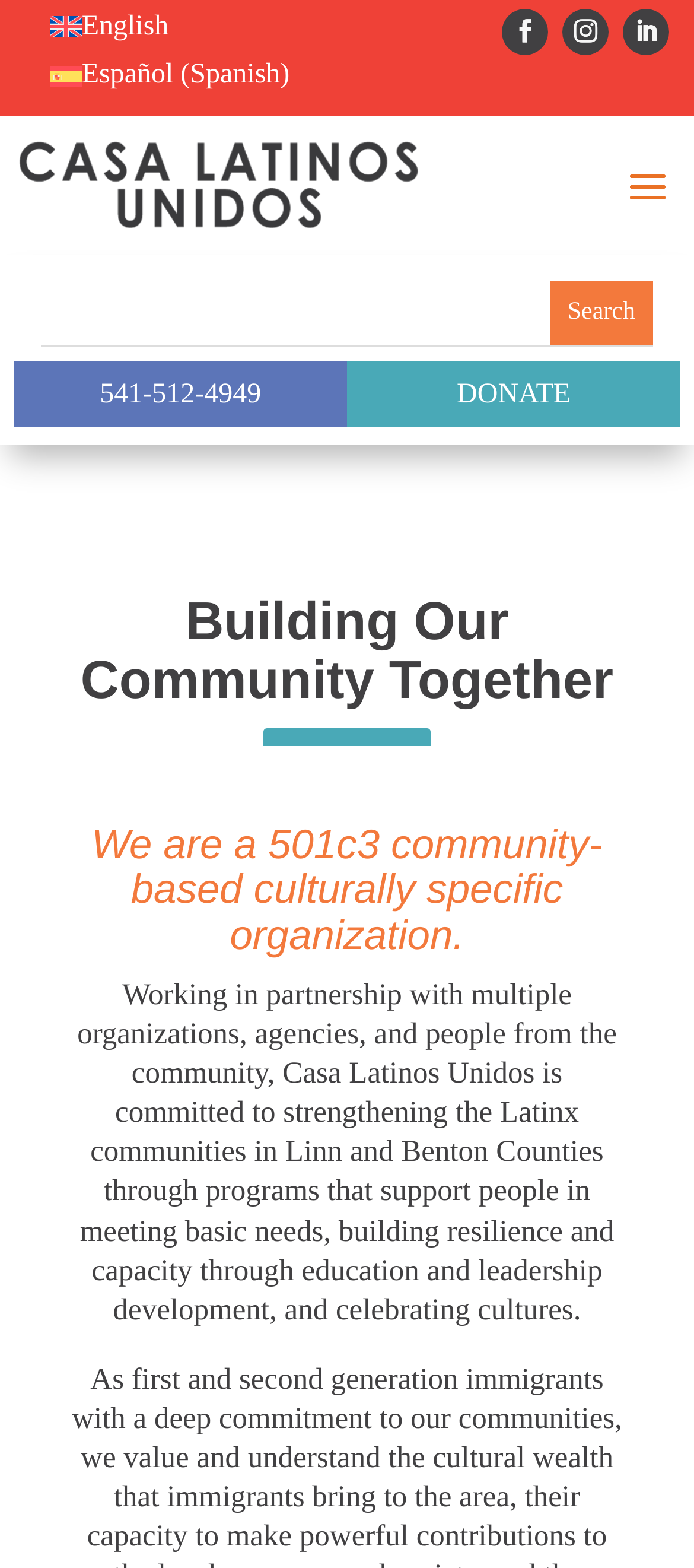What is the purpose of Casa Latinos Unidos?
Please ensure your answer is as detailed and informative as possible.

Based on the static text on the page, Casa Latinos Unidos is committed to strengthening the Latinx communities in Linn and Benton Counties through various programs.